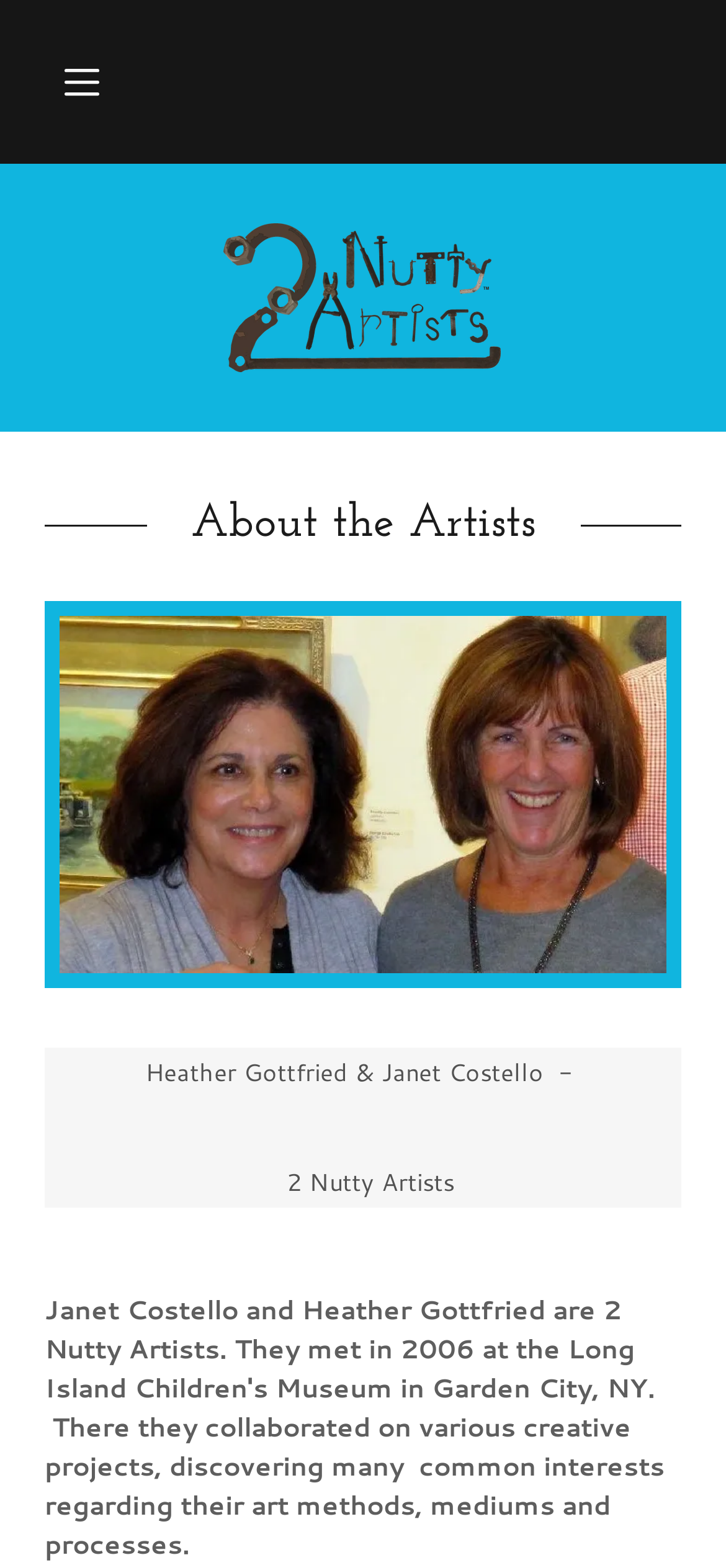What is the name of the artists' collaboration?
Based on the screenshot, provide your answer in one word or phrase.

2 Nutty Artists